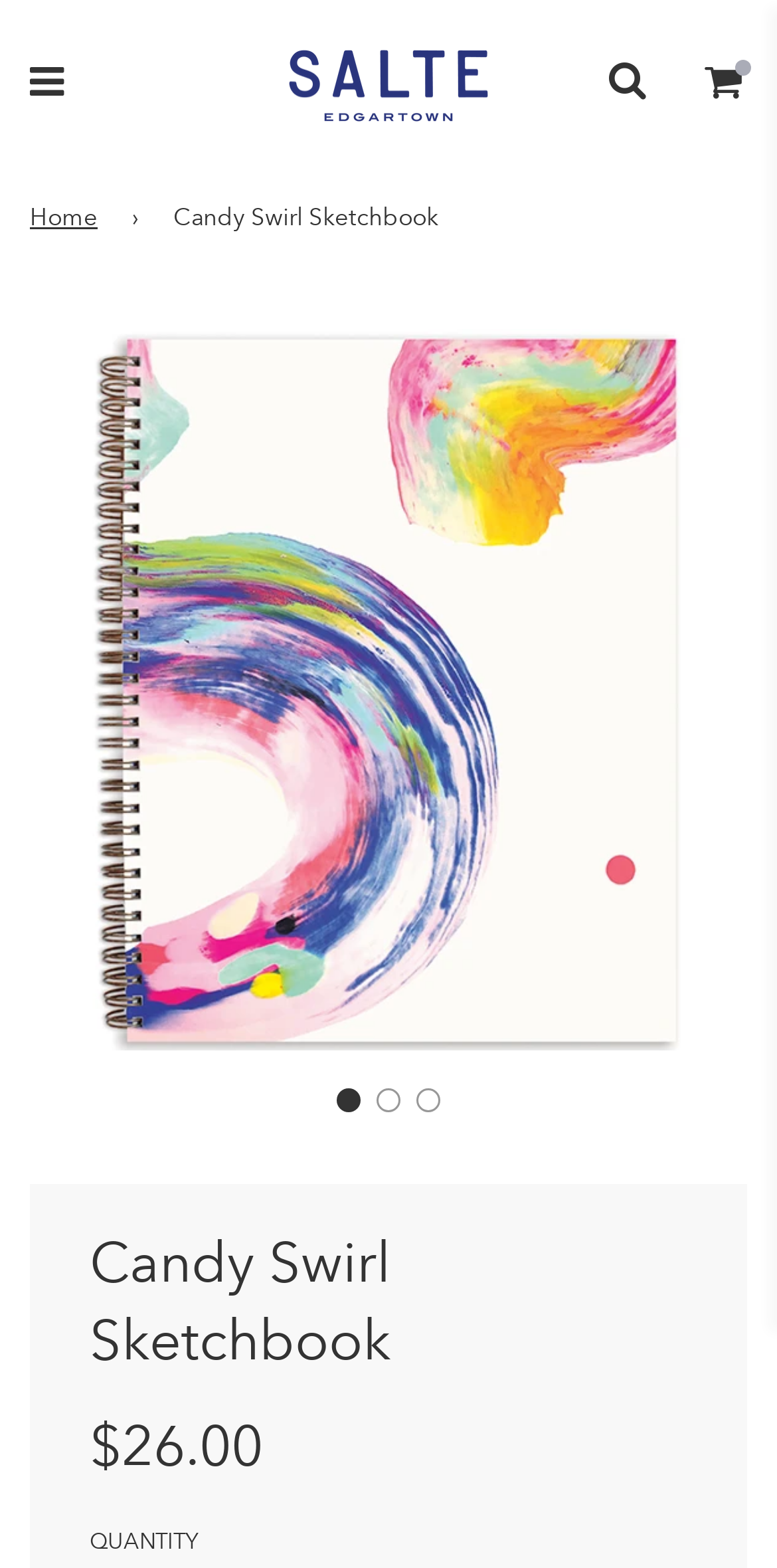Provide a short answer using a single word or phrase for the following question: 
What is the purpose of the buttons with the label 'Go to slide X'?

To navigate slides